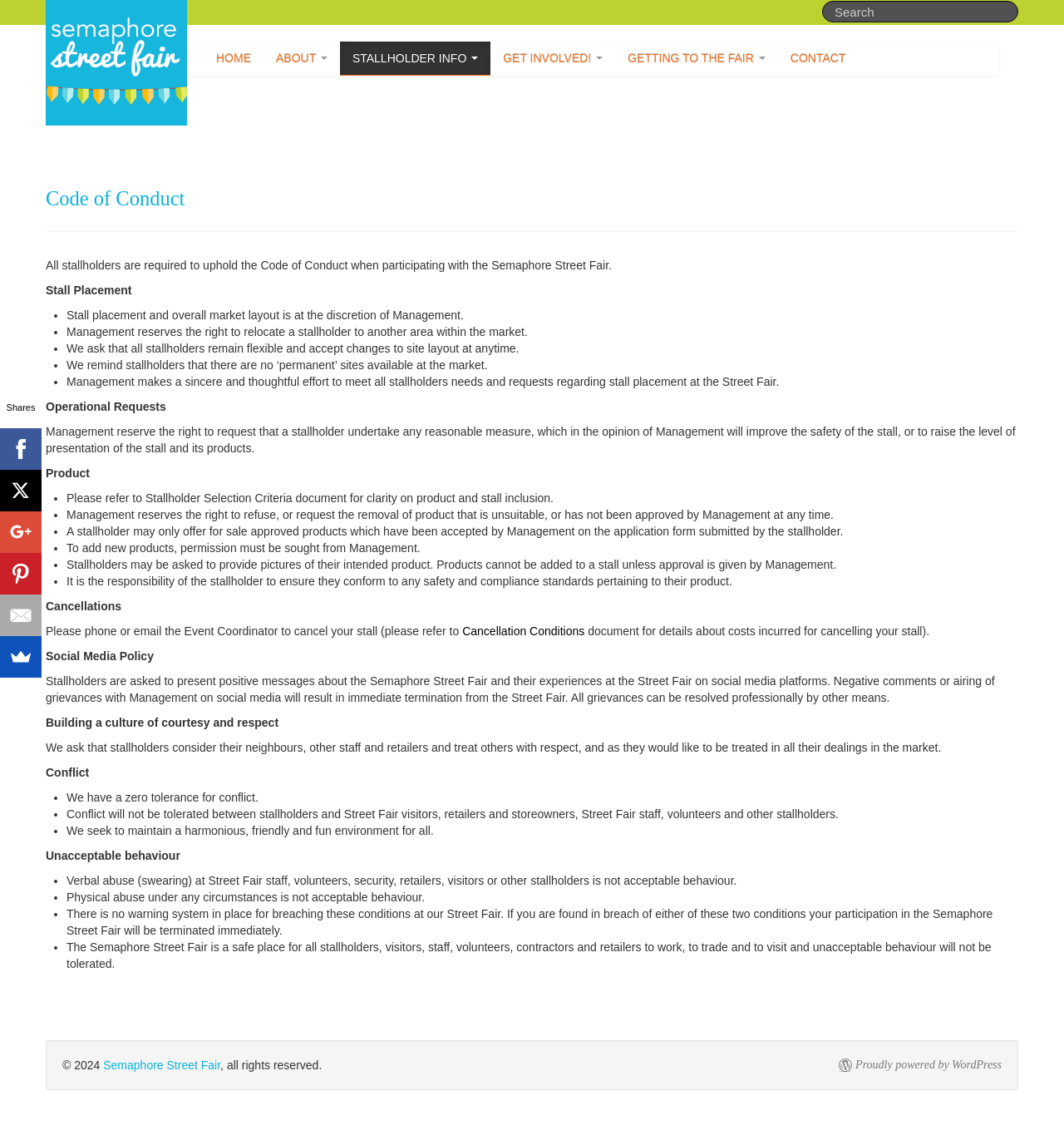Determine the bounding box coordinates of the region to click in order to accomplish the following instruction: "Check Semaphore Street Fair on Facebook". Provide the coordinates as four float numbers between 0 and 1, specifically [left, top, right, bottom].

[0.0, 0.379, 0.039, 0.416]